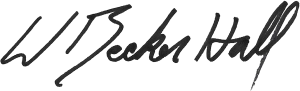What is the connection between the signature and the surrounding content?
Give a one-word or short-phrase answer derived from the screenshot.

Music and family memories